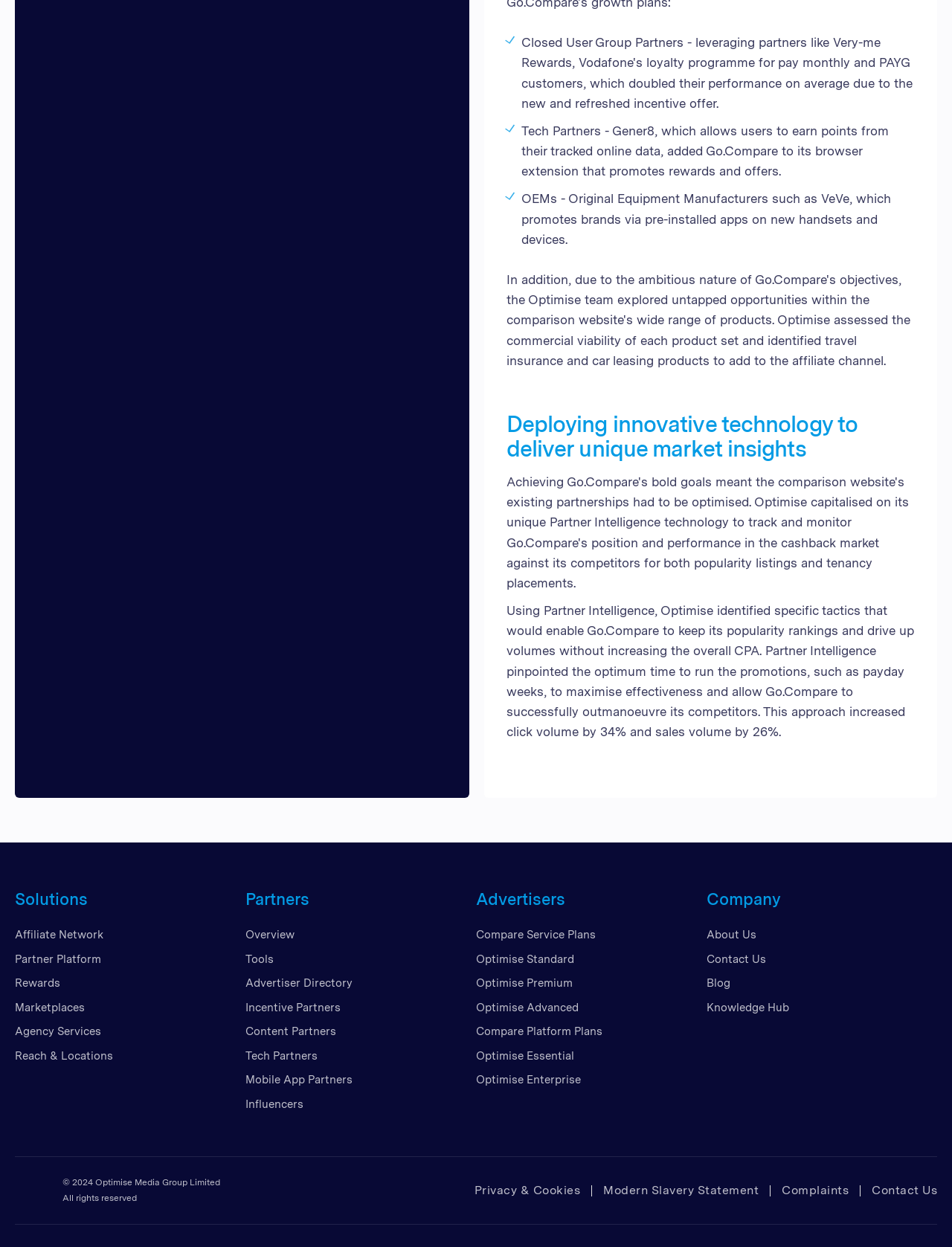Refer to the element description Complaints and identify the corresponding bounding box in the screenshot. Format the coordinates as (top-left x, top-left y, bottom-right x, bottom-right y) with values in the range of 0 to 1.

[0.821, 0.948, 0.891, 0.962]